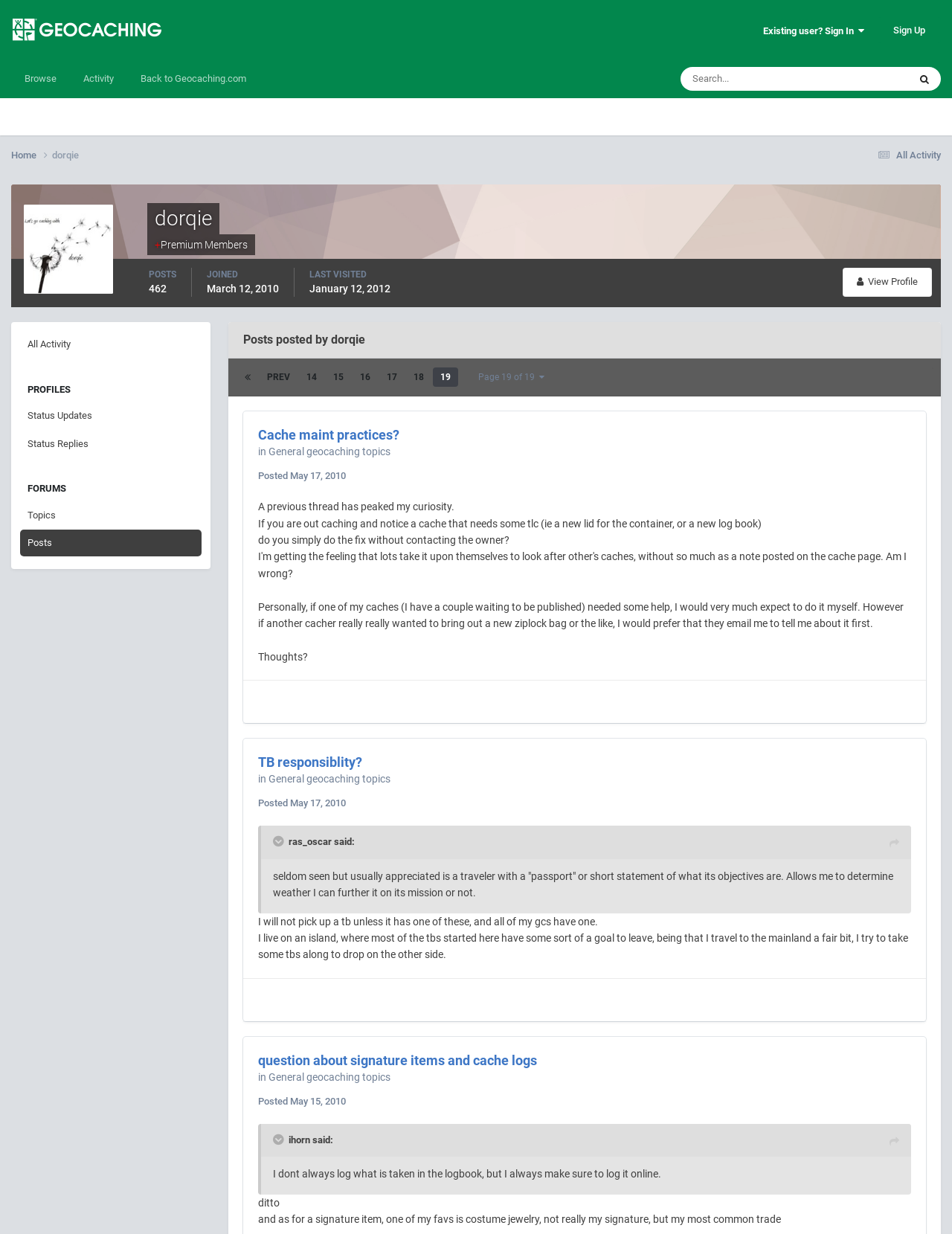Provide the bounding box coordinates of the HTML element this sentence describes: "Status Replies".

[0.021, 0.349, 0.212, 0.37]